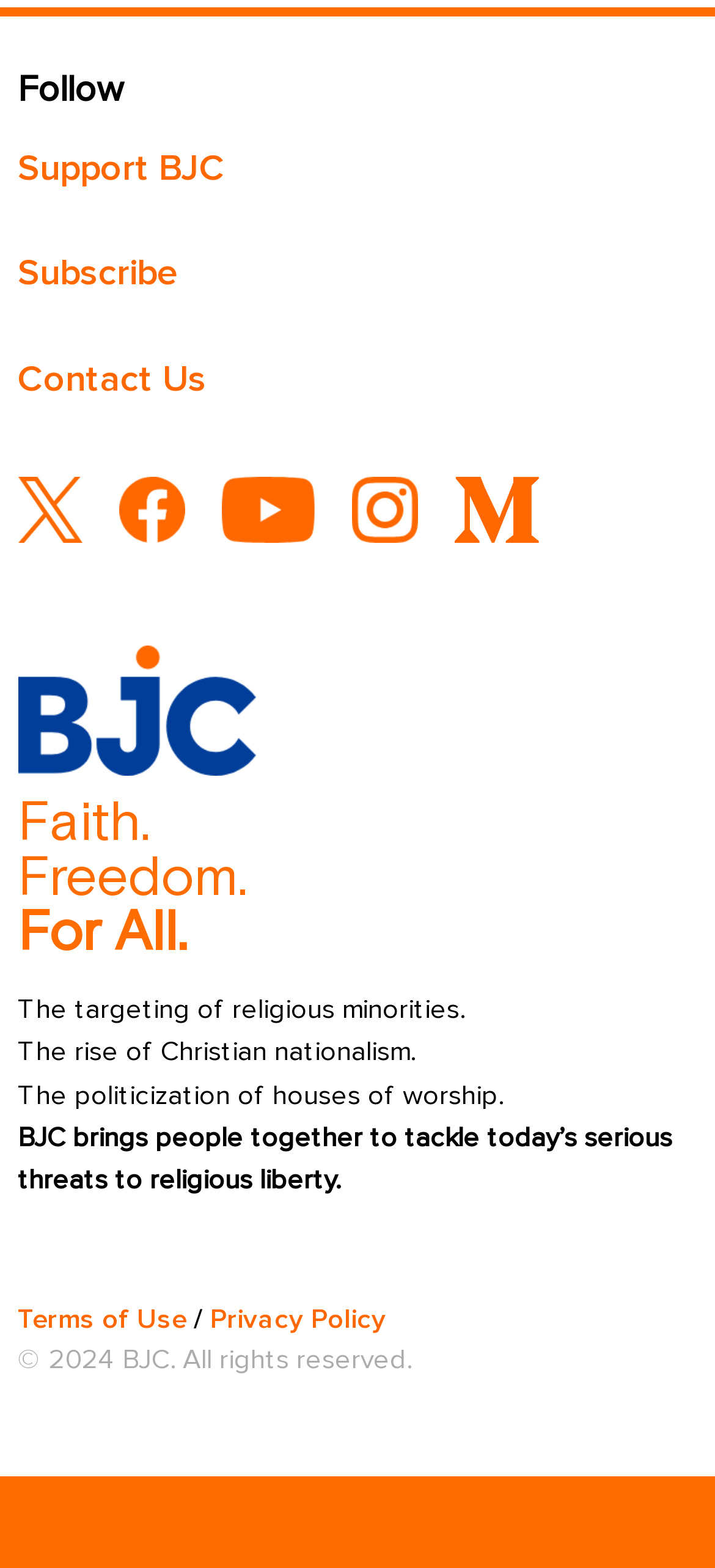Provide the bounding box coordinates of the UI element that matches the description: "Terms of Use".

[0.025, 0.83, 0.261, 0.851]